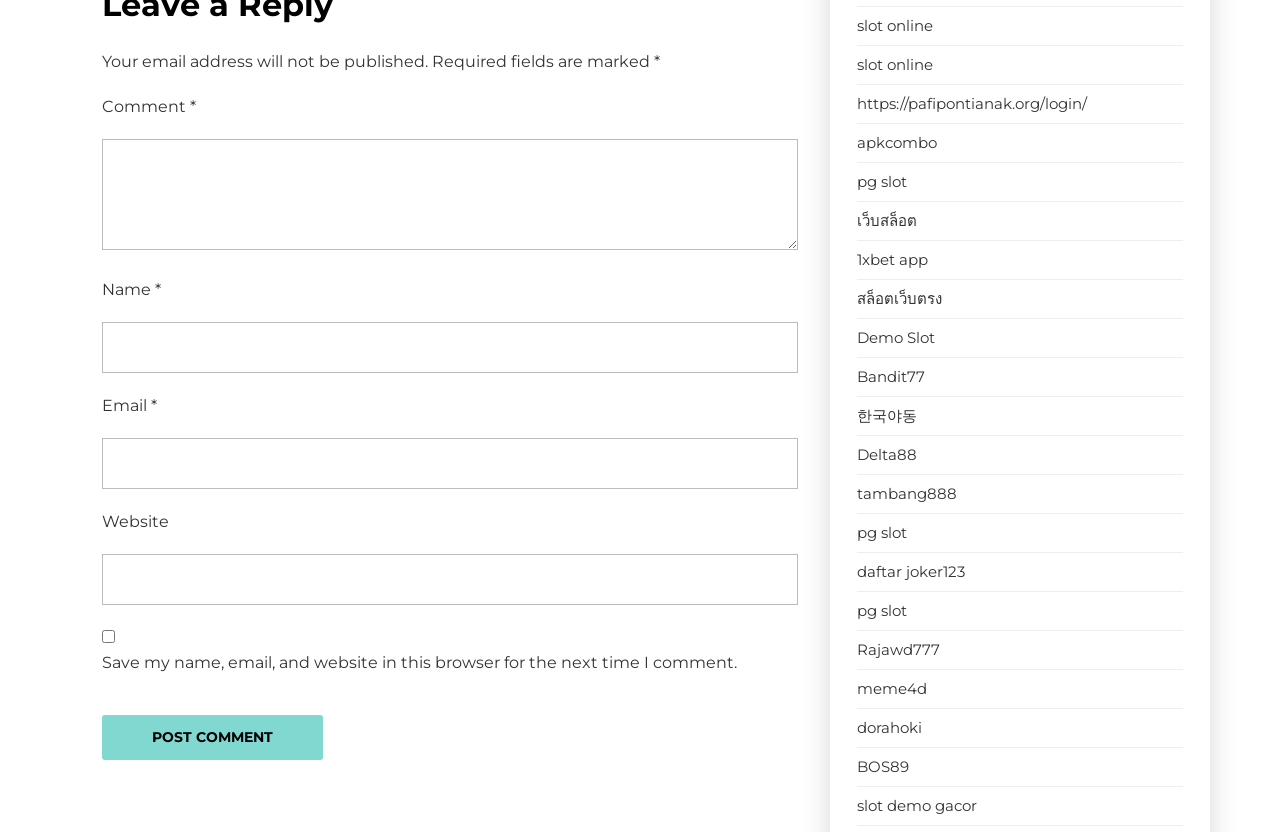Find the bounding box coordinates of the element's region that should be clicked in order to follow the given instruction: "Type your name". The coordinates should consist of four float numbers between 0 and 1, i.e., [left, top, right, bottom].

[0.08, 0.387, 0.623, 0.448]